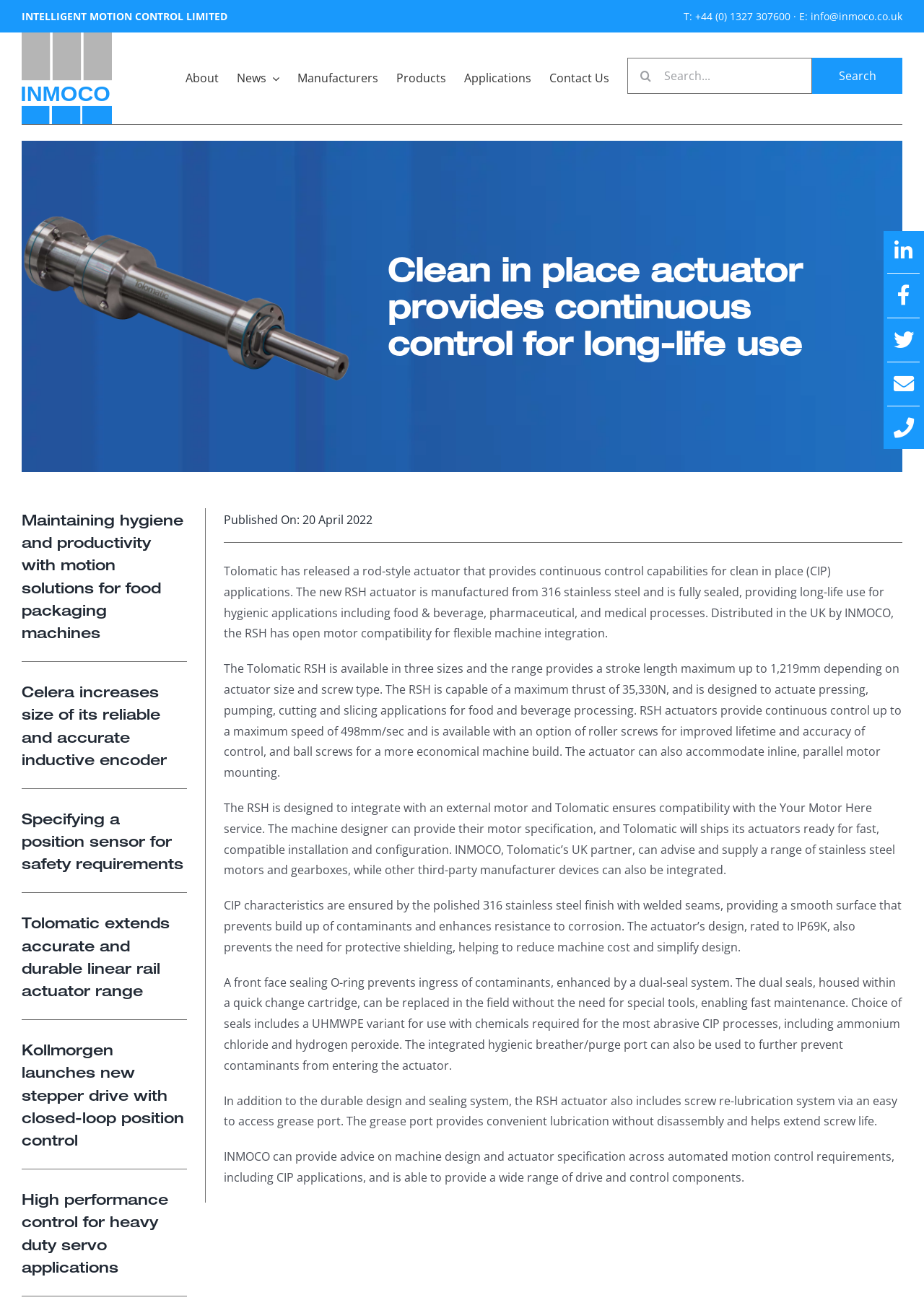Determine the bounding box for the UI element as described: "aria-label="Link to https://en-gb.facebook.com/IntelligentMotionControlLtd/"". The coordinates should be represented as four float numbers between 0 and 1, formatted as [left, top, right, bottom].

[0.956, 0.21, 1.0, 0.242]